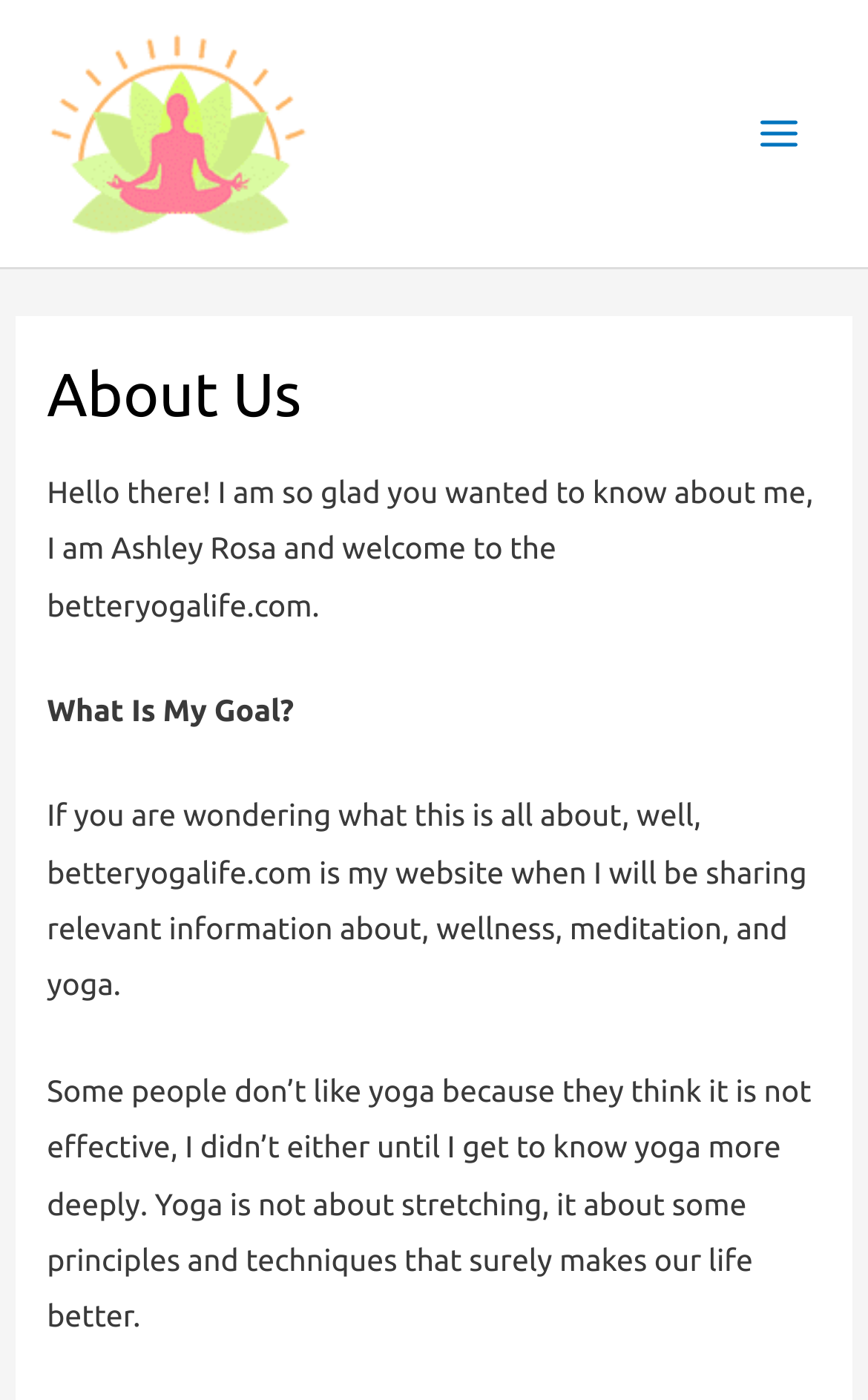What is the main topic of the webpage?
Using the details shown in the screenshot, provide a comprehensive answer to the question.

The main topic of the webpage is yoga and wellness, which is inferred from the static text 'betteryogalife.com is my website when I will be sharing relevant information about, wellness, meditation, and yoga.'